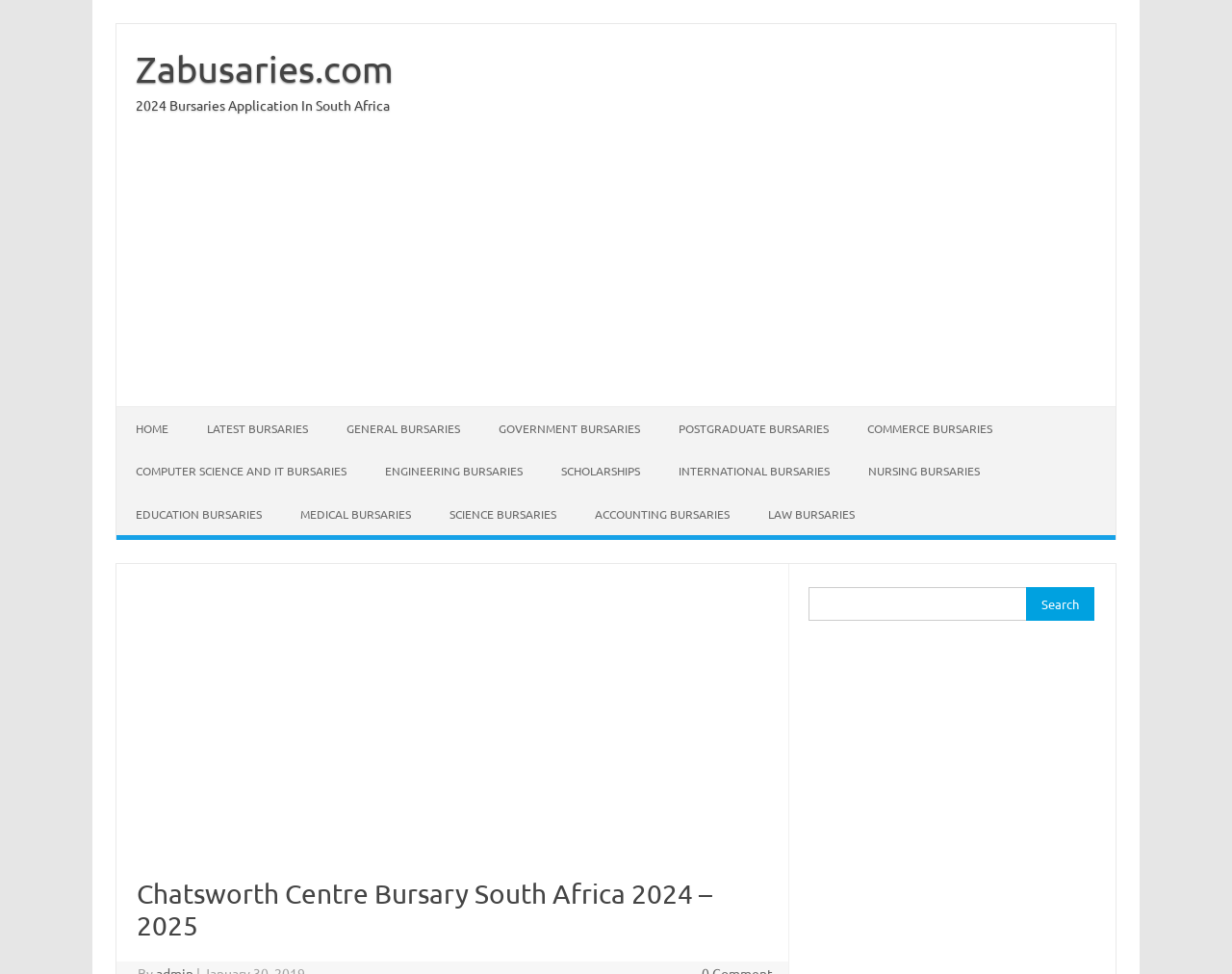Please identify the bounding box coordinates of the element on the webpage that should be clicked to follow this instruction: "Go to the next post". The bounding box coordinates should be given as four float numbers between 0 and 1, formatted as [left, top, right, bottom].

None